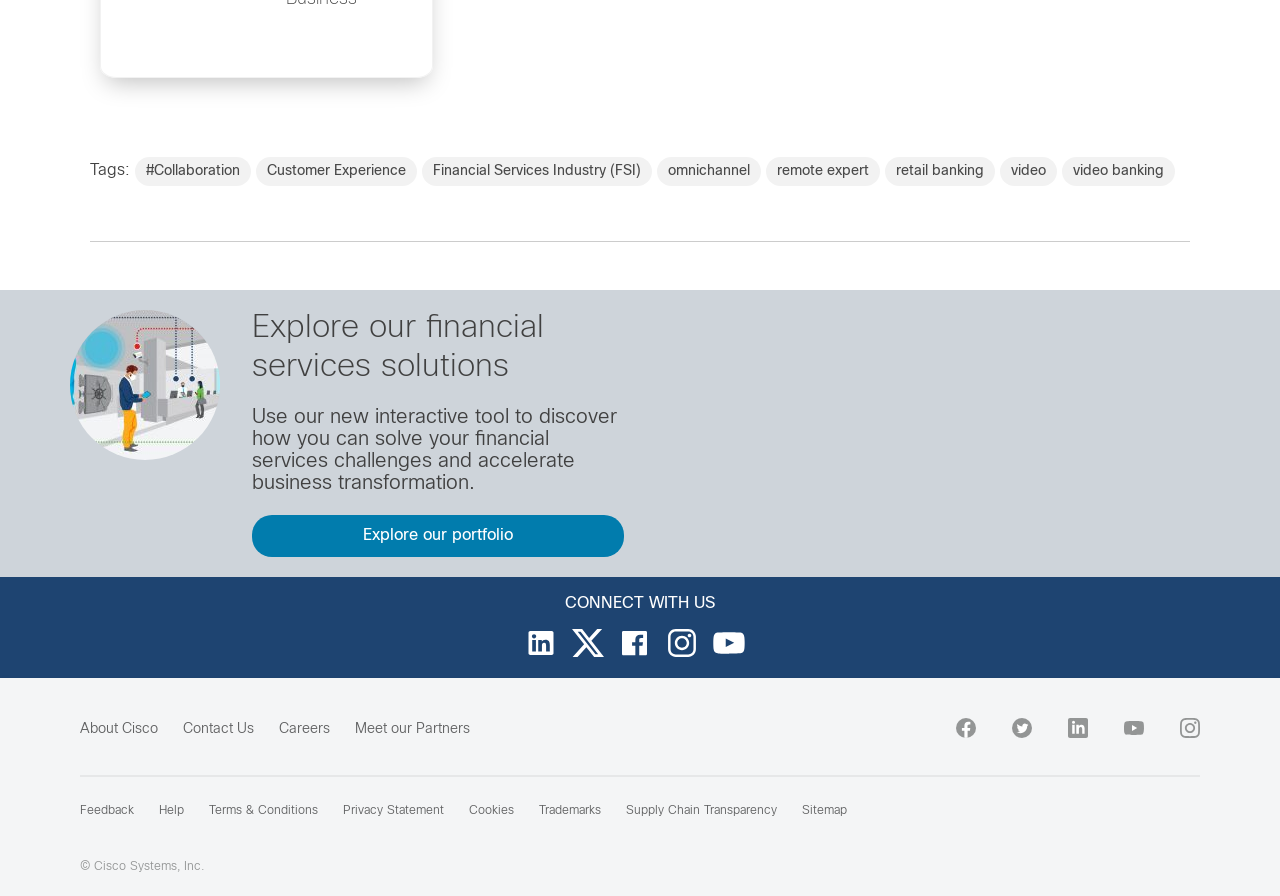Please locate the clickable area by providing the bounding box coordinates to follow this instruction: "Learn more about Cisco".

[0.062, 0.807, 0.123, 0.821]